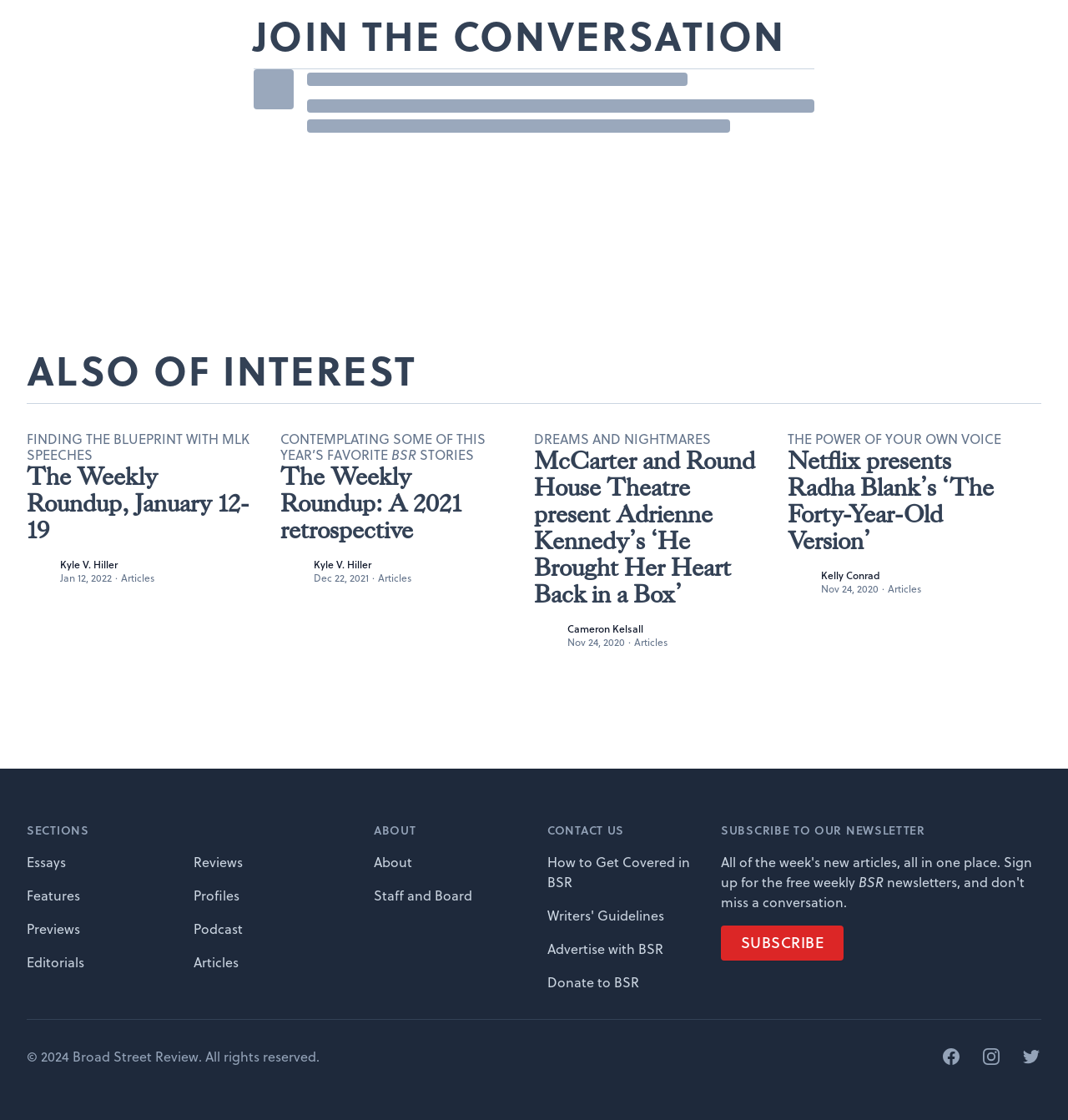Locate the bounding box coordinates of the area you need to click to fulfill this instruction: 'View articles by 'Kyle V. Hiller''. The coordinates must be in the form of four float numbers ranging from 0 to 1: [left, top, right, bottom].

[0.056, 0.497, 0.11, 0.51]